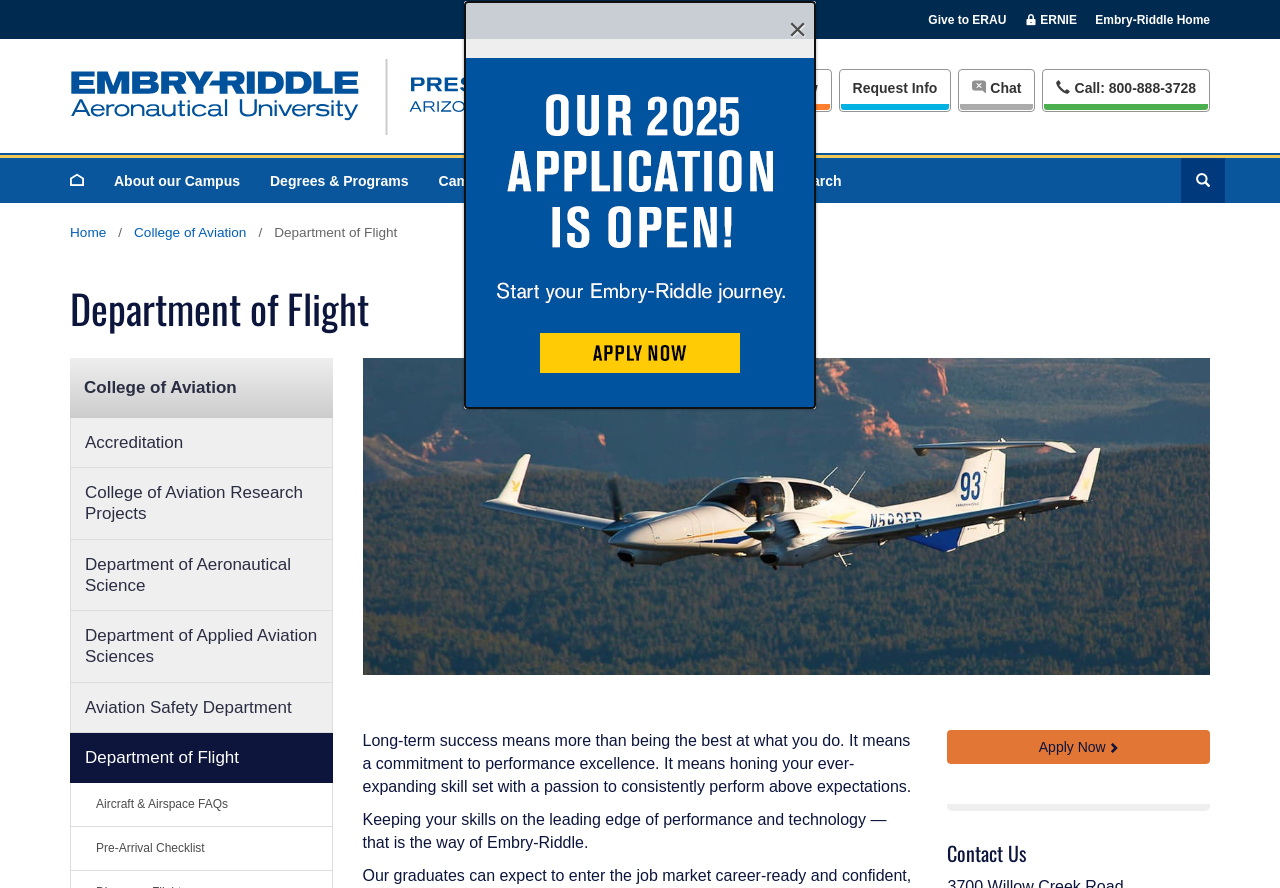Could you determine the bounding box coordinates of the clickable element to complete the instruction: "Close the popup dialog"? Provide the coordinates as four float numbers between 0 and 1, i.e., [left, top, right, bottom].

[0.616, 0.008, 0.63, 0.059]